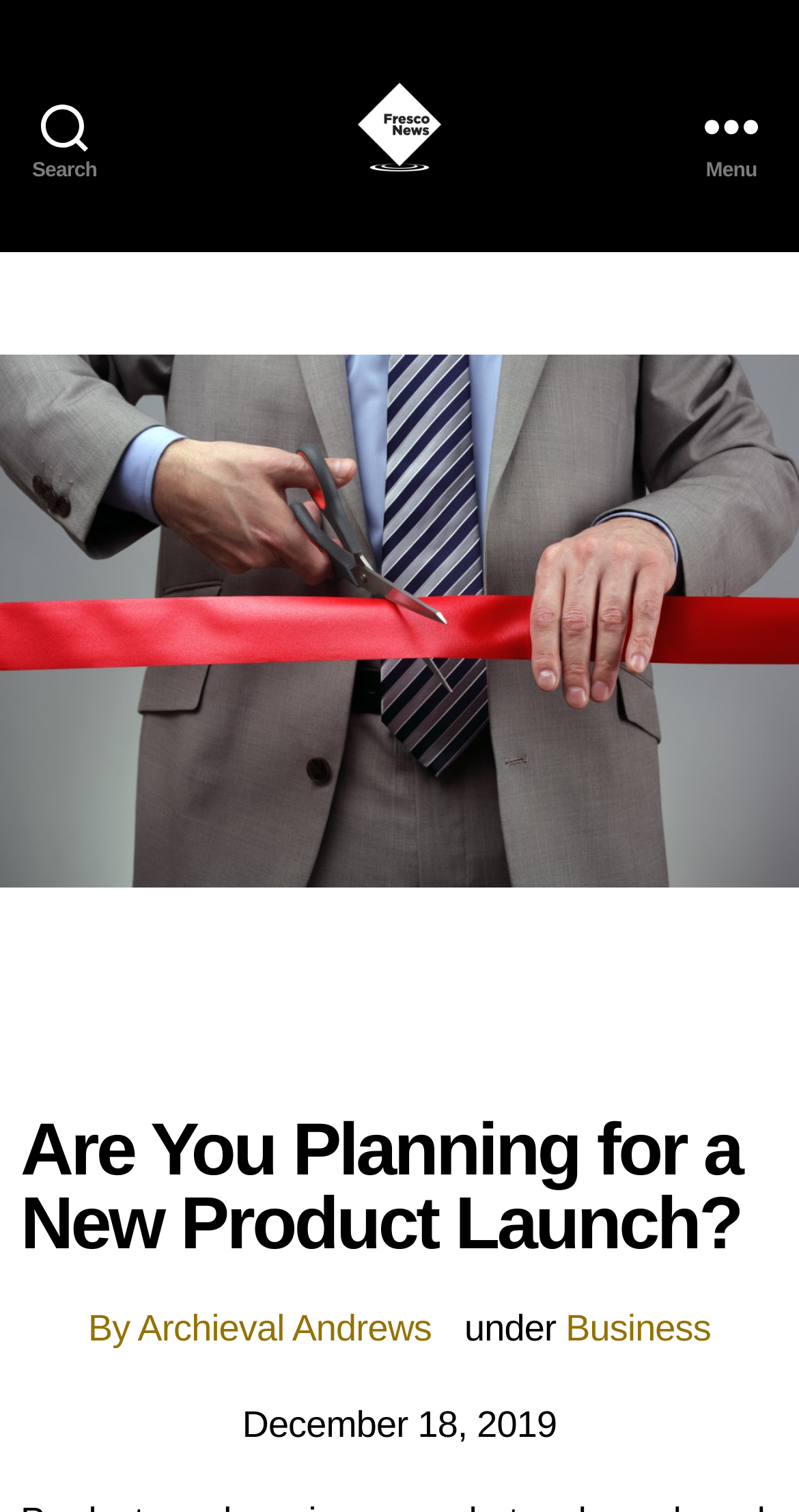Provide a one-word or one-phrase answer to the question:
What is the main topic of this article?

New Product Launch